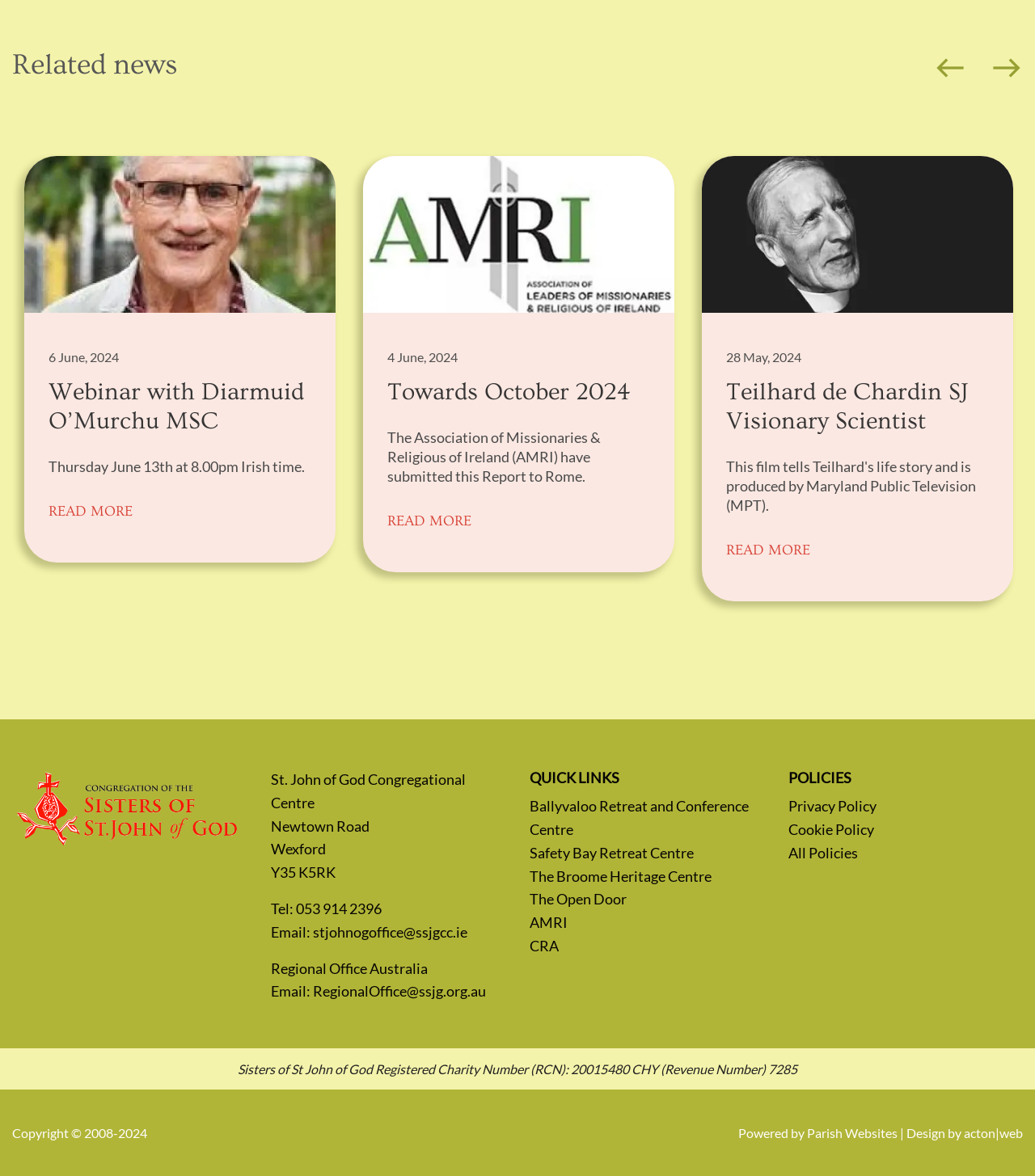What is the address of the St. John of God Congregational Centre?
Look at the image and provide a detailed response to the question.

The address of the St. John of God Congregational Centre can be found in the section below the 'Related news' section. The address is Newtown Road, Wexford, Y35 K5RK, which includes the street name, town, and postal code.